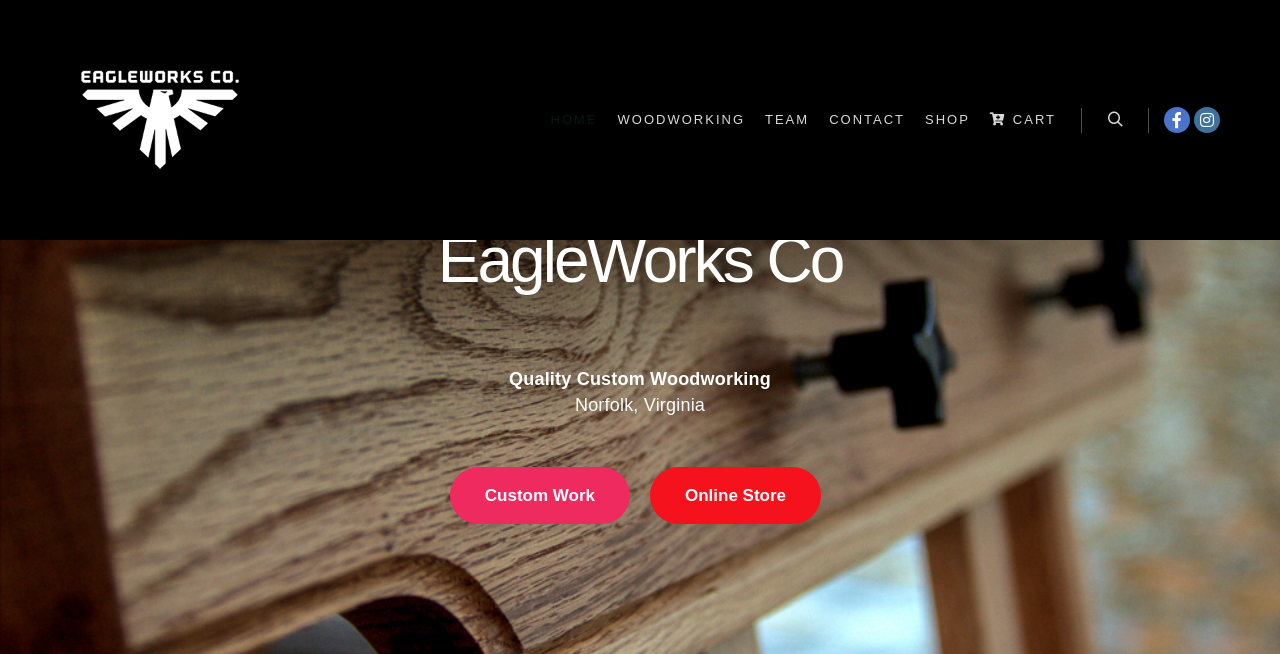Find the bounding box coordinates for the area that must be clicked to perform this action: "search".

[0.857, 0.164, 0.885, 0.203]